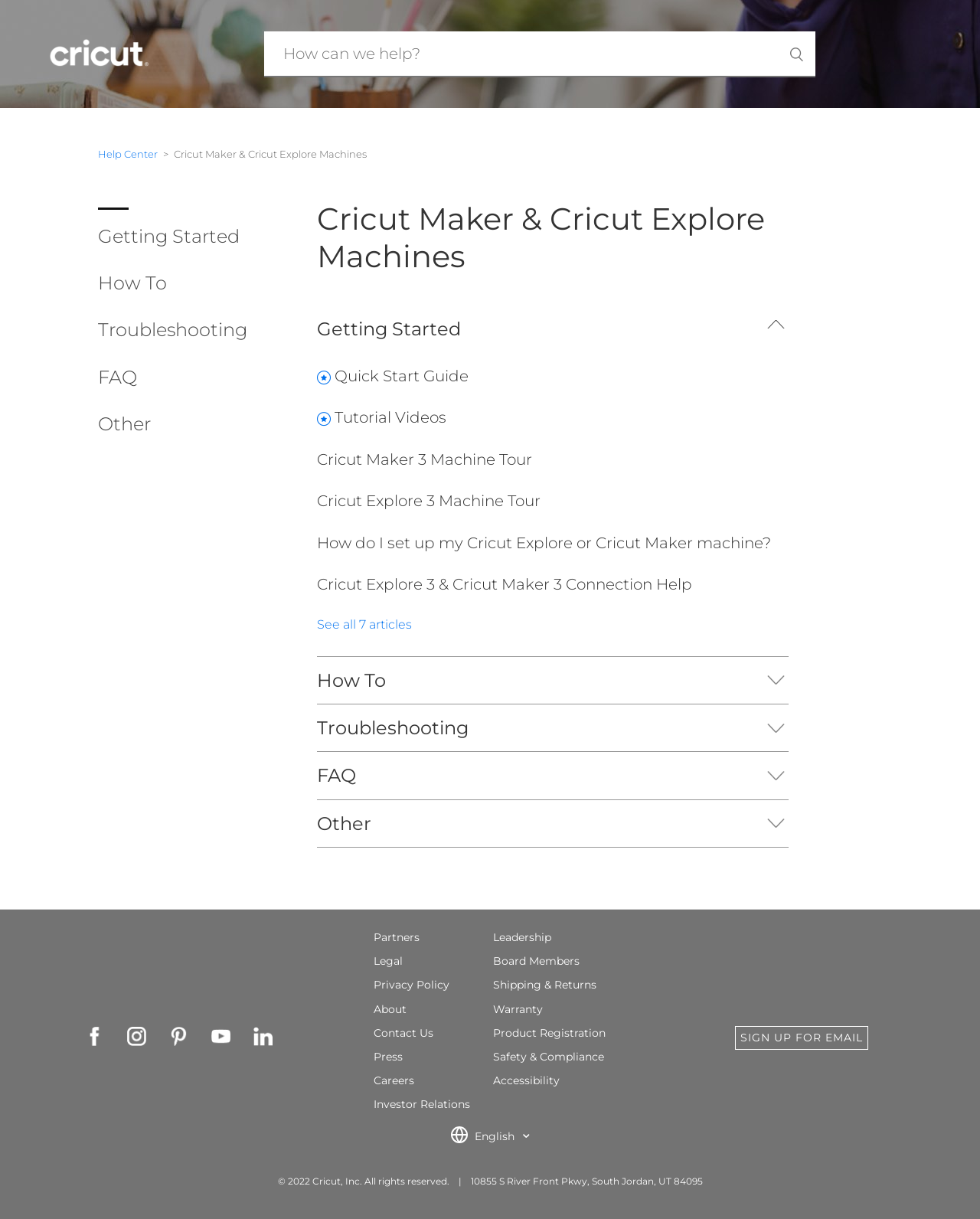Provide a brief response to the question below using a single word or phrase: 
What is the copyright year mentioned at the bottom of the webpage?

2022